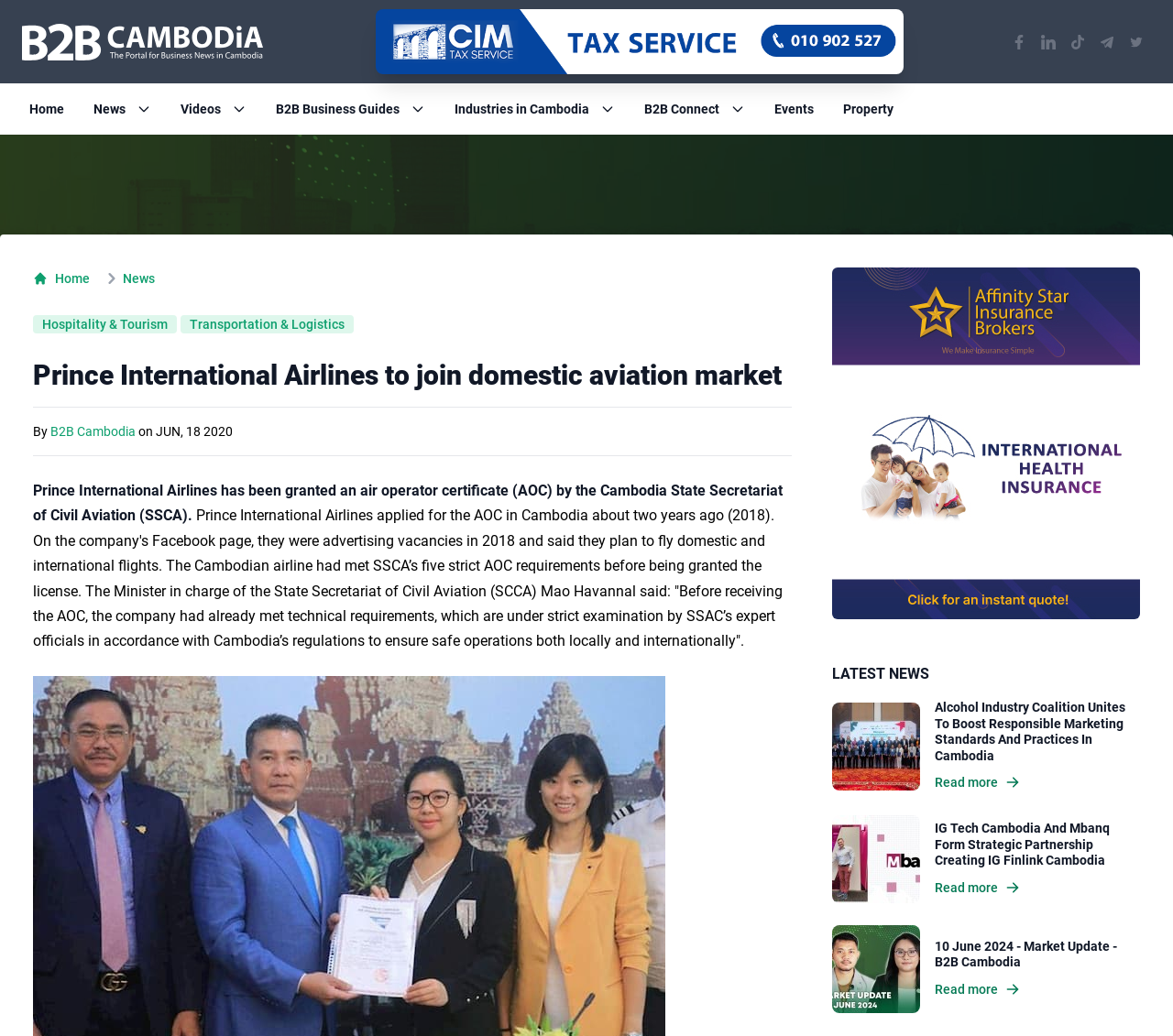Please determine the bounding box coordinates of the section I need to click to accomplish this instruction: "Read more about Alcohol Industry Coalition Unites To Boost Responsible Marketing Standards And Practices In Cambodia".

[0.797, 0.747, 0.87, 0.764]